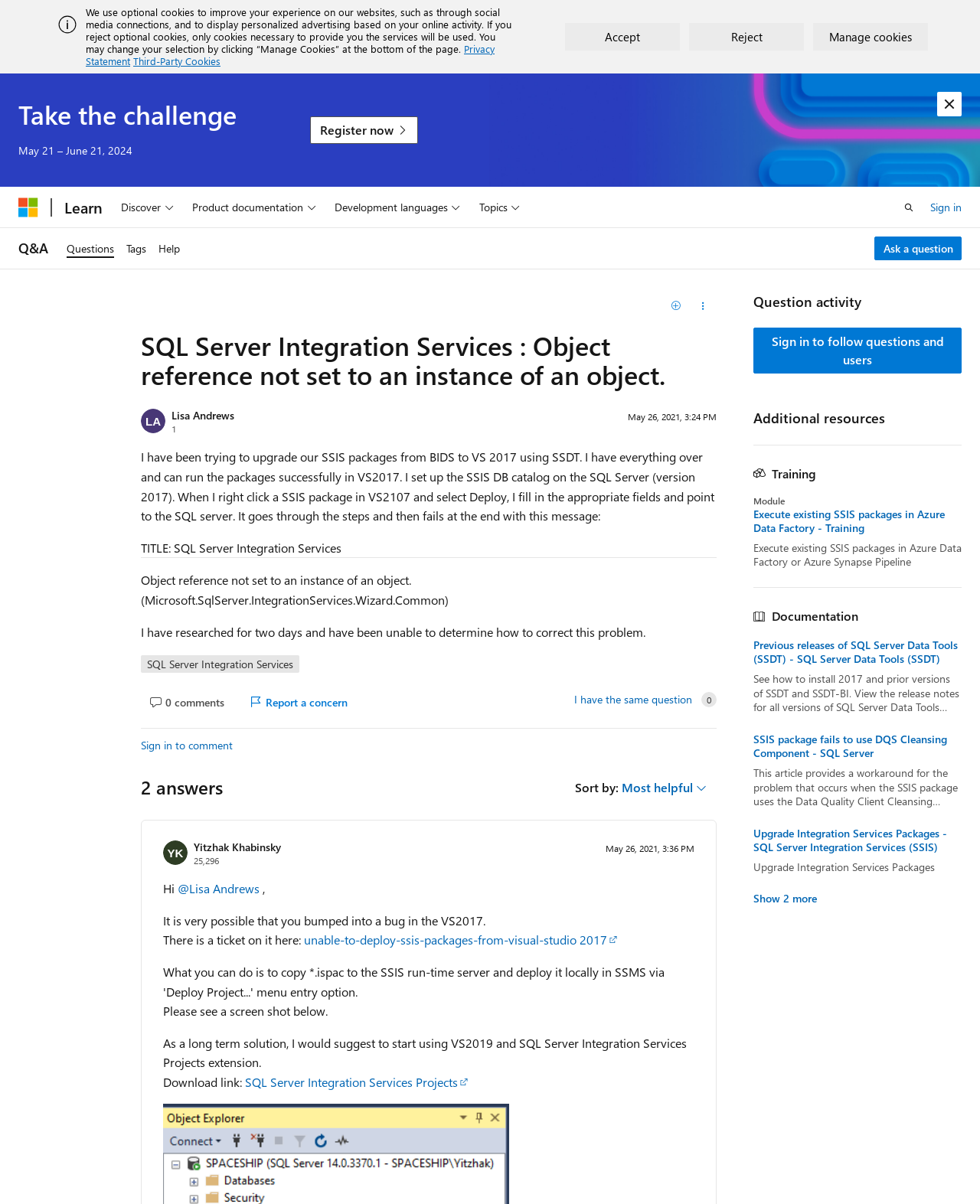What is the error message when deploying SSIS packages from VS2017?
Answer the question with as much detail as you can, using the image as a reference.

The error message is obtained from the text in the webpage, specifically in the section where the user describes the problem they are facing when deploying SSIS packages from VS2017. The error message is 'Object reference not set to an instance of an object.' which is a common error message in .NET applications.